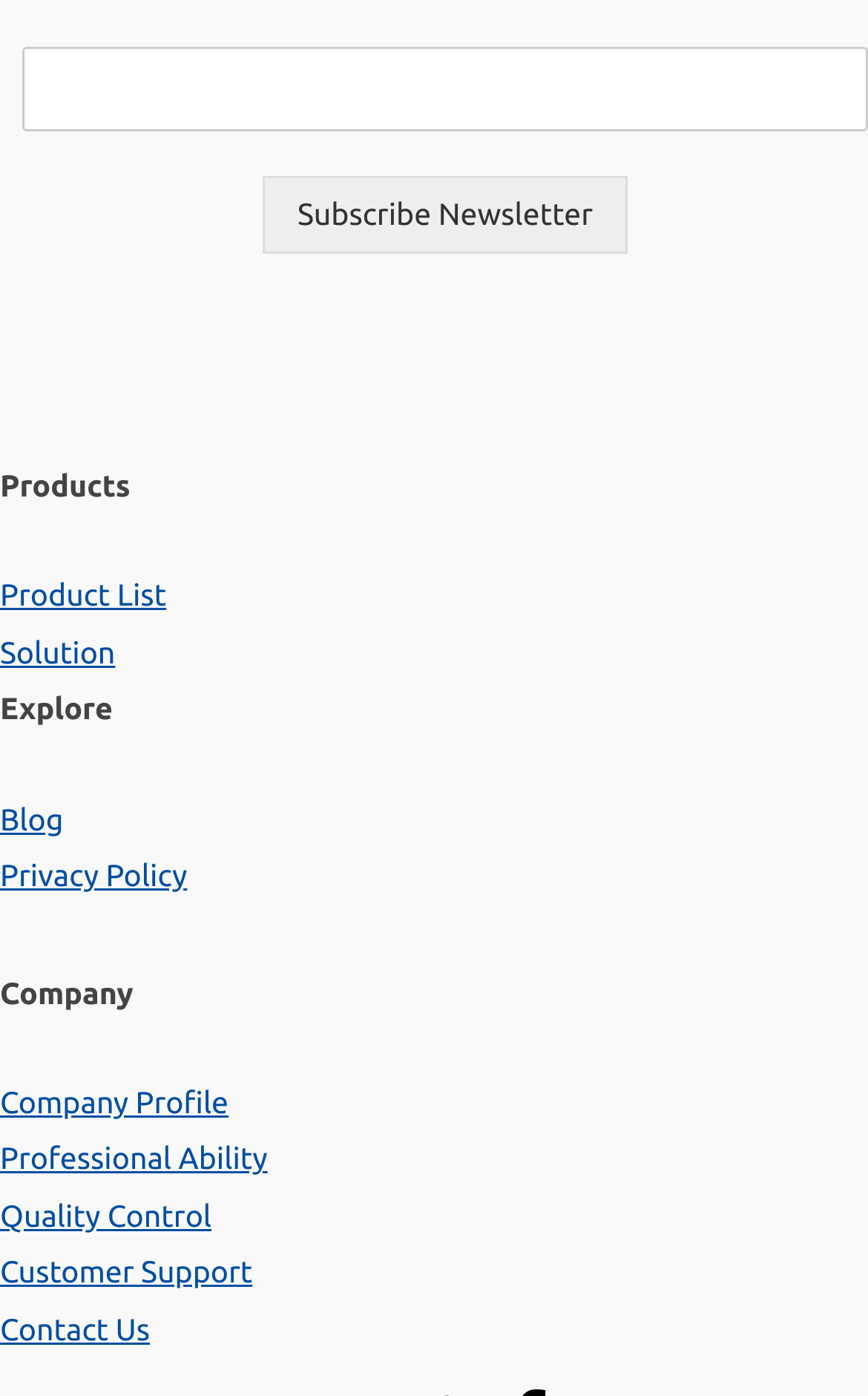Reply to the question with a single word or phrase:
How many categories are listed on the webpage?

3